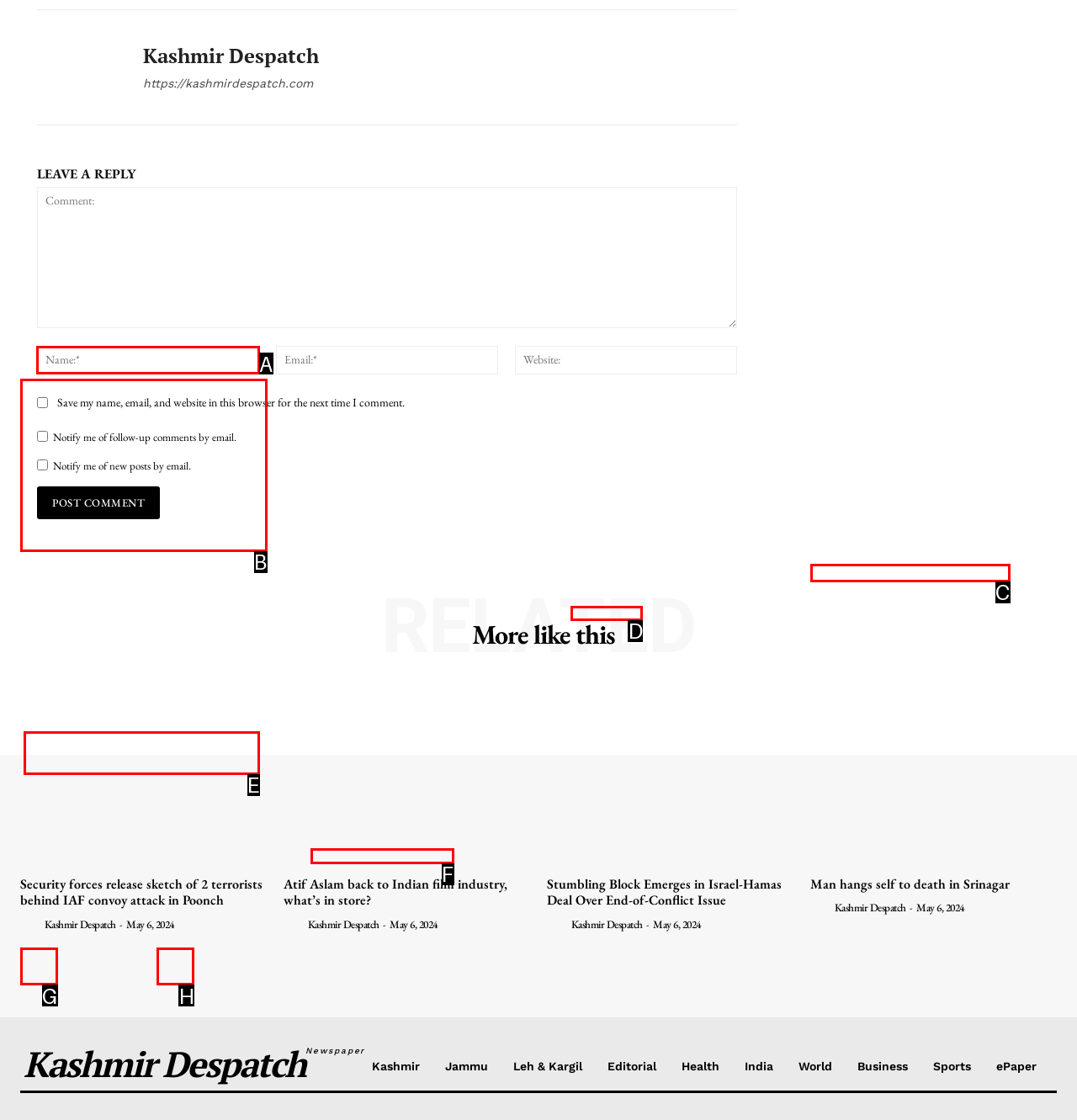Point out the specific HTML element to click to complete this task: Enter your name in the 'Name:*' field Reply with the letter of the chosen option.

A